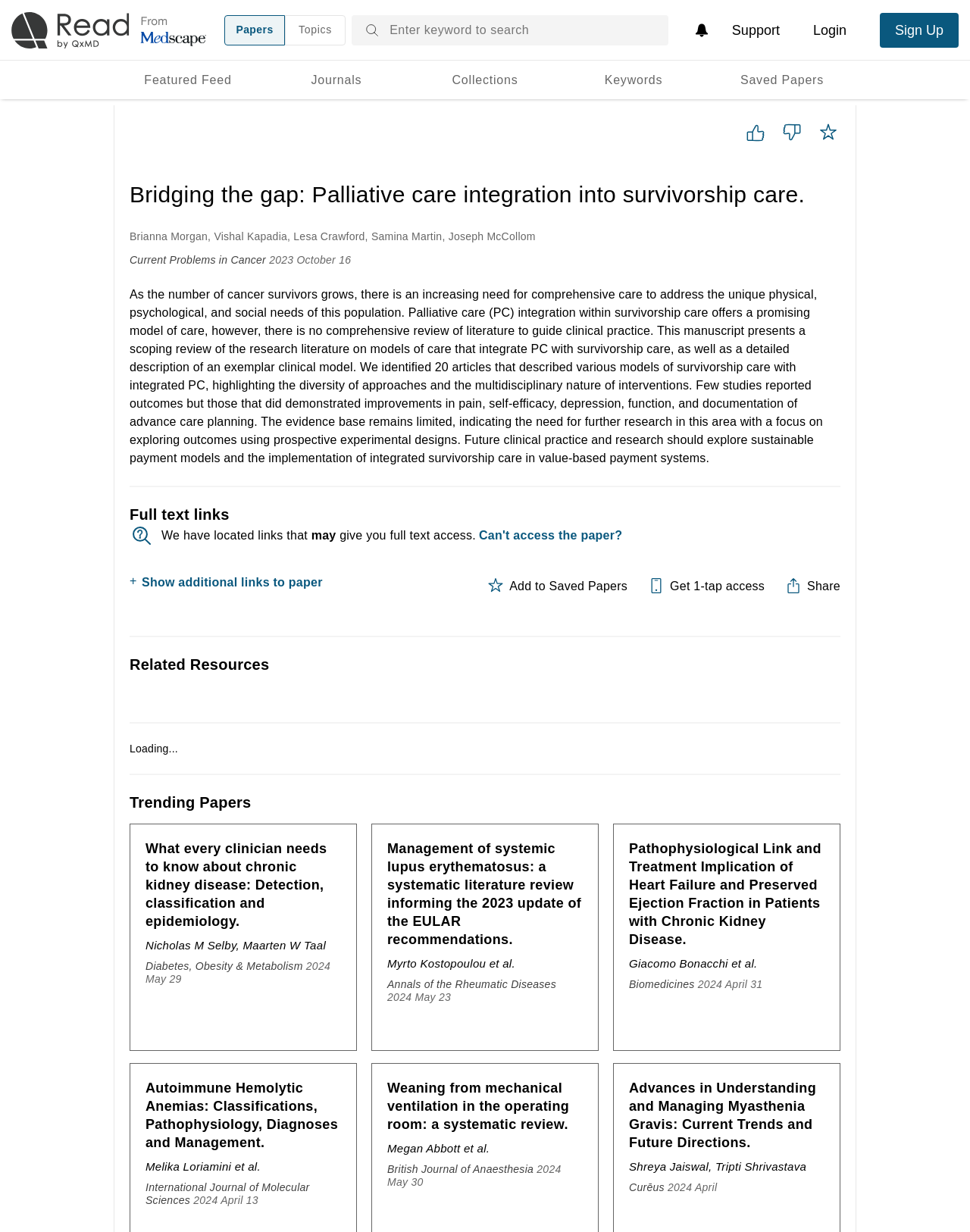Please specify the bounding box coordinates of the region to click in order to perform the following instruction: "Click on the 'GET CATALOG' link".

None